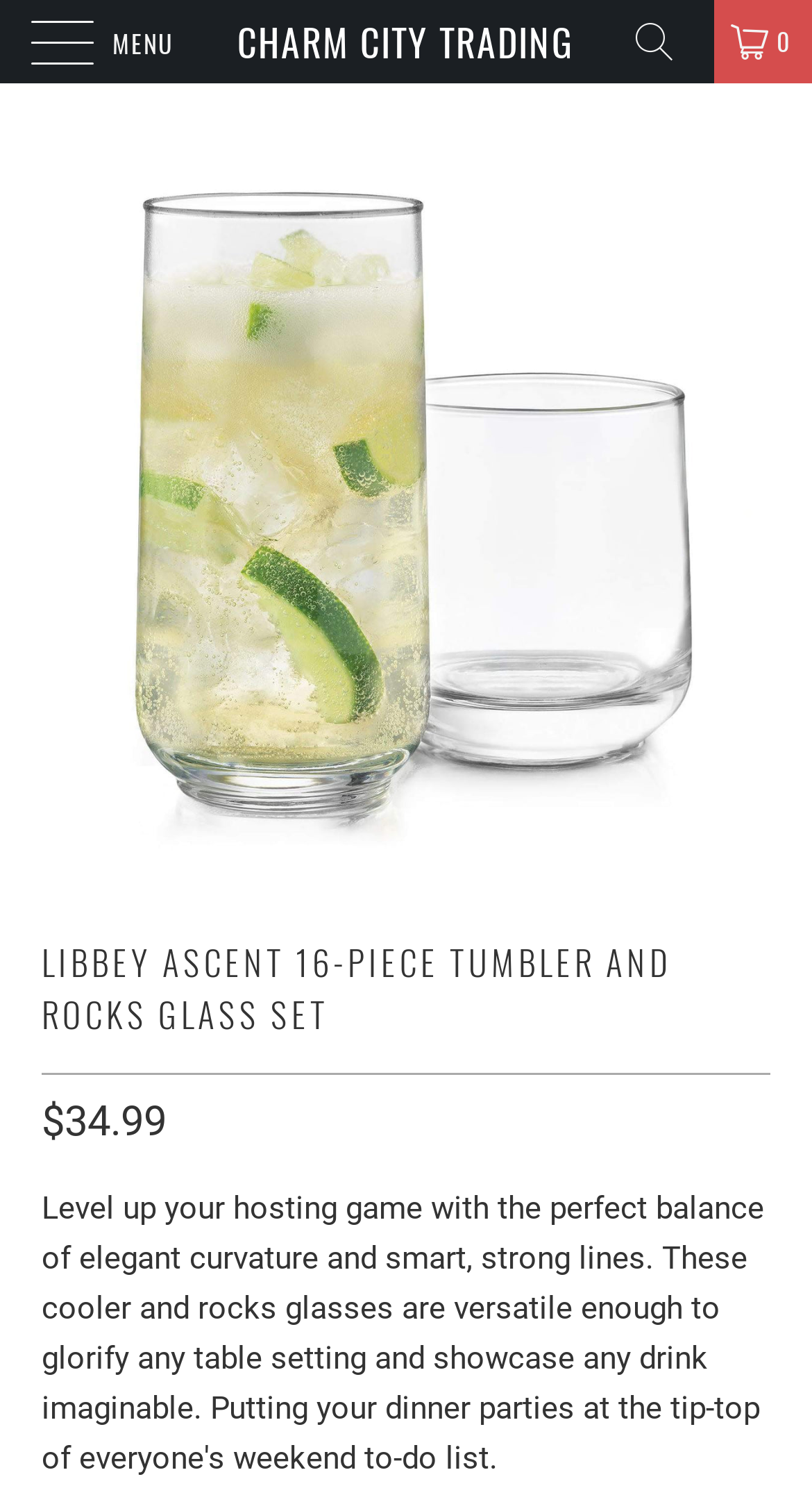Determine the bounding box of the UI component based on this description: "0". The bounding box coordinates should be four float values between 0 and 1, i.e., [left, top, right, bottom].

[0.88, 0.0, 1.0, 0.056]